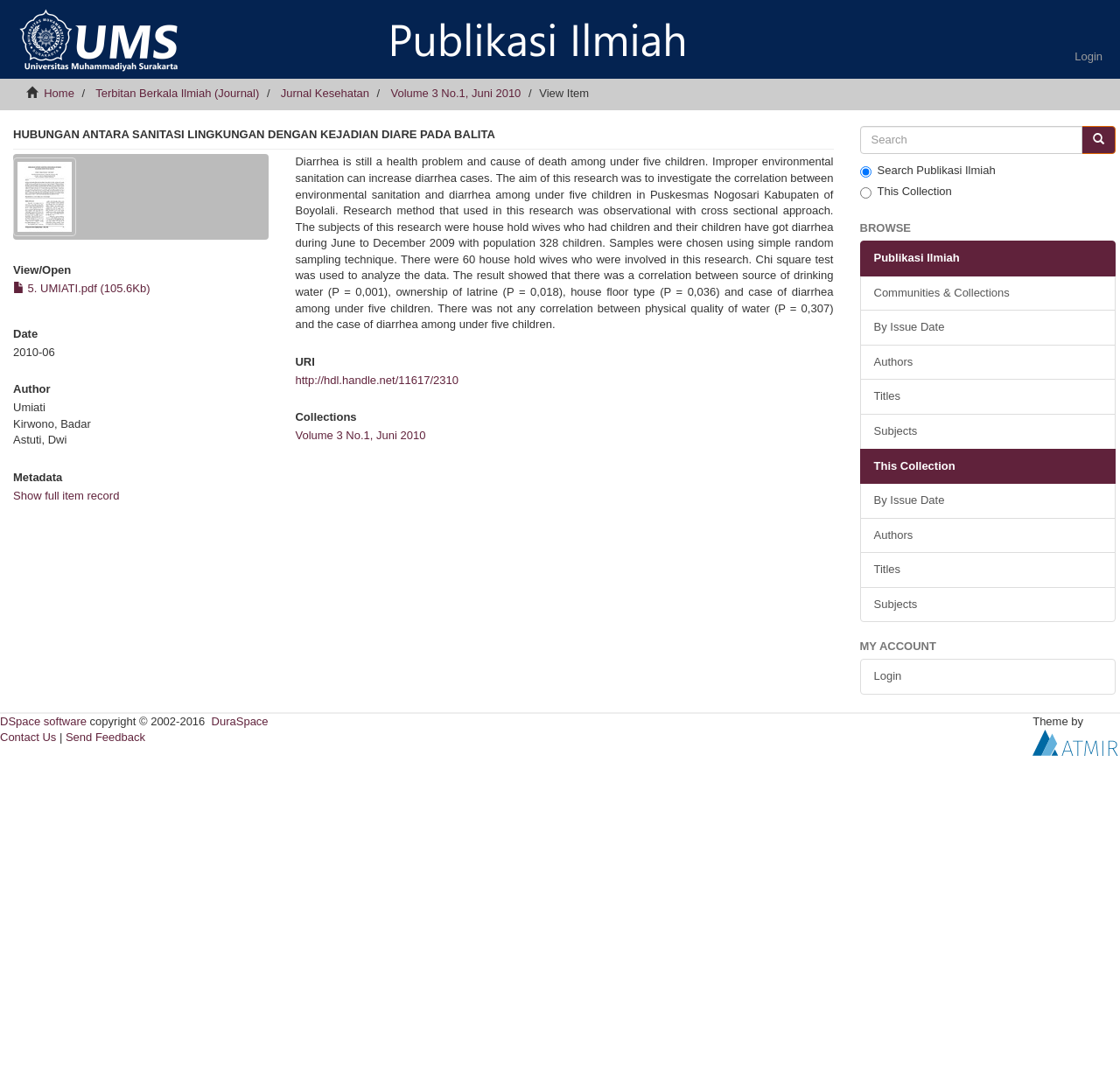Give a complete and precise description of the webpage's appearance.

This webpage appears to be a research article page, specifically a journal article titled "HUBUNGAN ANTARA SANITASI LINGKUNGAN DENGAN KEJADIAN DIARE PADA BALITA" (which translates to "The Relationship between Environmental Sanitation and Diarrhea Incidence in Children"). 

At the top of the page, there is a small image and a login link at the top right corner. Below that, there are several navigation links, including "Home", "Terbitan Berkala Ilmiah (Journal)", "Jurnal Kesehatan", and "Volume 3 No.1, Juni 2010". 

The main content of the page is divided into two sections. On the left side, there is a heading with the title of the article, followed by a thumbnail image, and then several metadata sections, including "View/ Open", "Date", "Author", and "Metadata". Each of these sections contains relevant information about the article, such as the authors' names and the publication date. 

On the right side of the page, there is a search box with a "Go" button, followed by several radio buttons and links to browse through the journal's collections, including "Communities & Collections", "By Issue Date", "Authors", "Titles", and "Subjects". 

Below the search box, there are several links to other sections of the journal, including "MY ACCOUNT" and "DSpace software" at the bottom of the page. The page also contains a copyright notice and links to "DuraSpace" and "Contact Us".